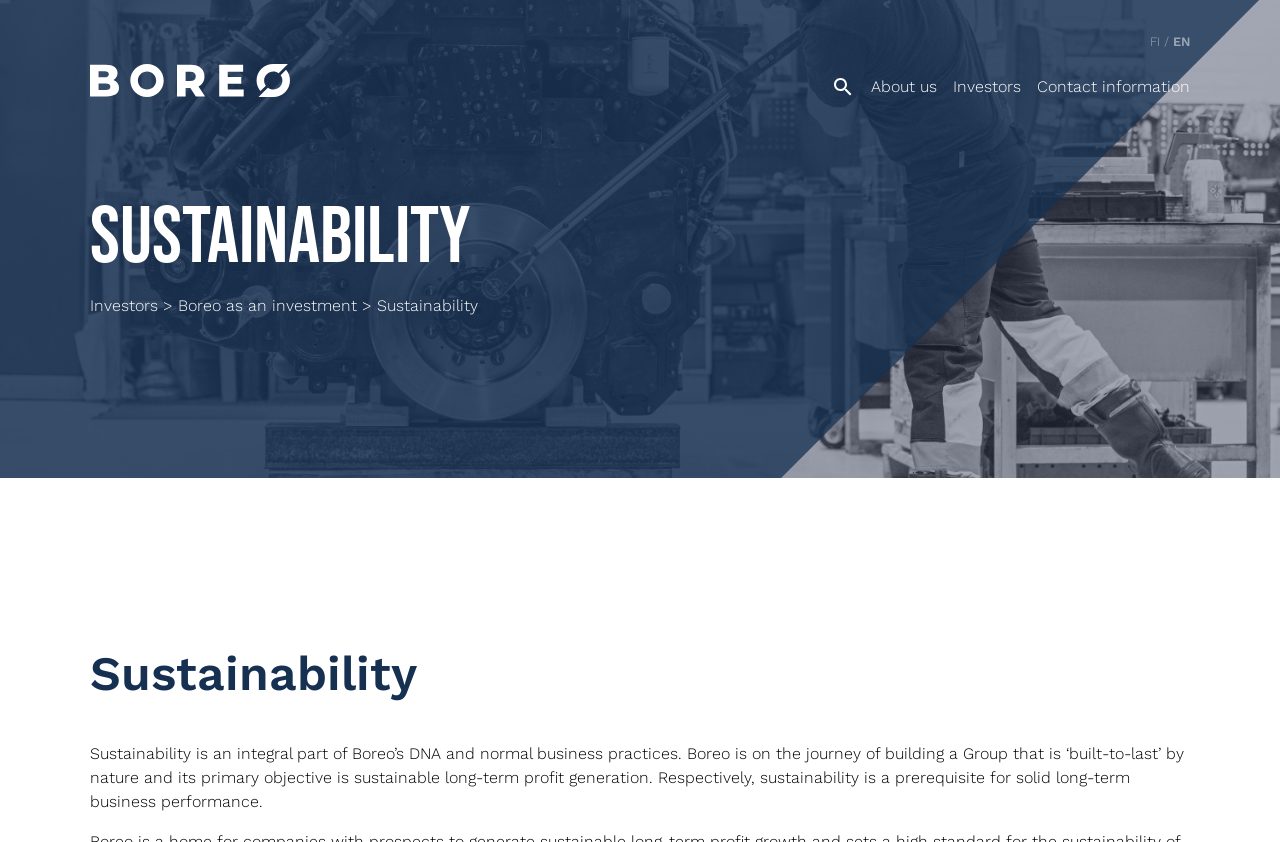Determine the bounding box coordinates for the HTML element mentioned in the following description: "Investors". The coordinates should be a list of four floats ranging from 0 to 1, represented as [left, top, right, bottom].

[0.745, 0.092, 0.798, 0.114]